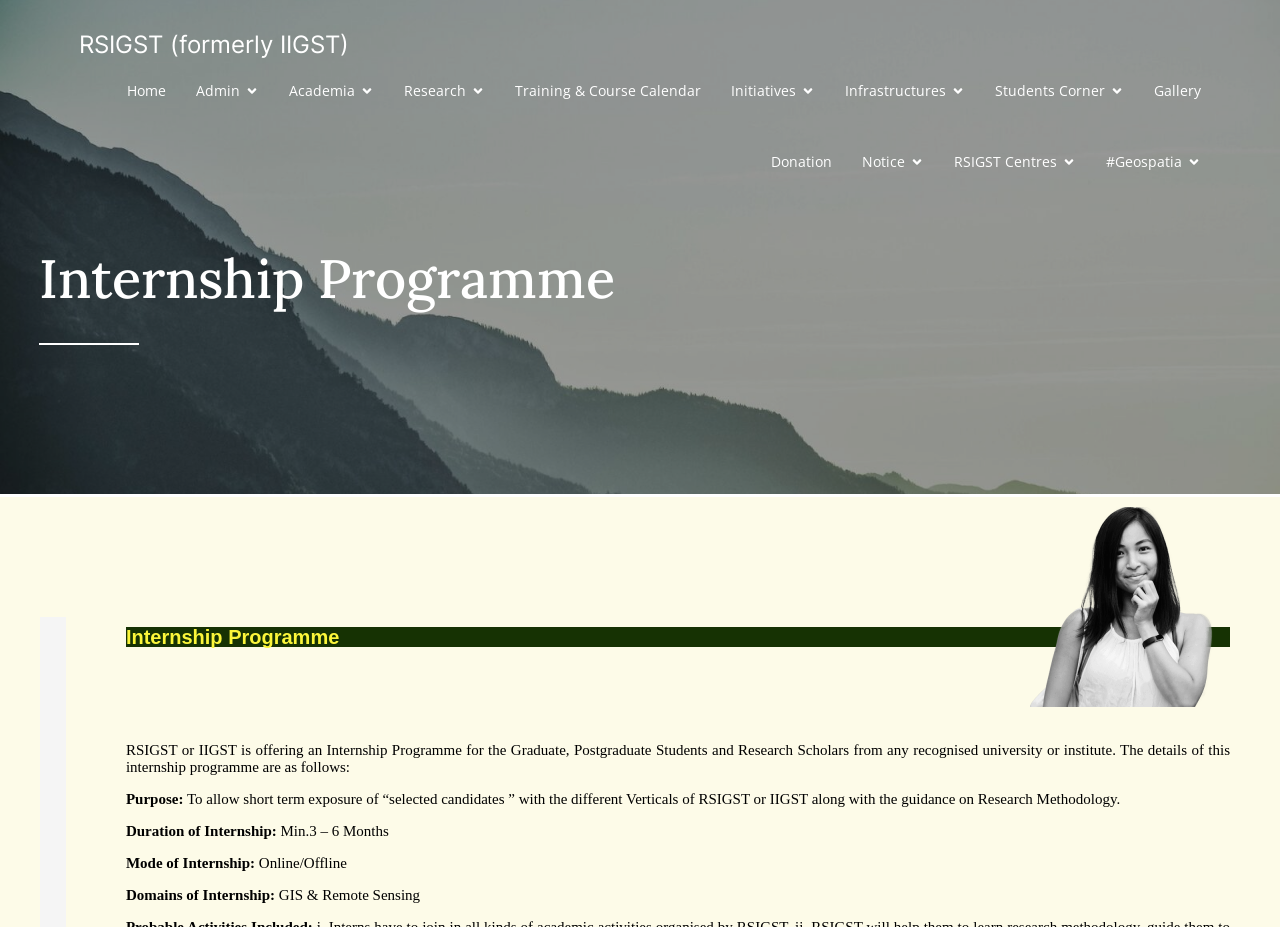Respond to the question below with a single word or phrase: What is the minimum duration of the internship?

3 months